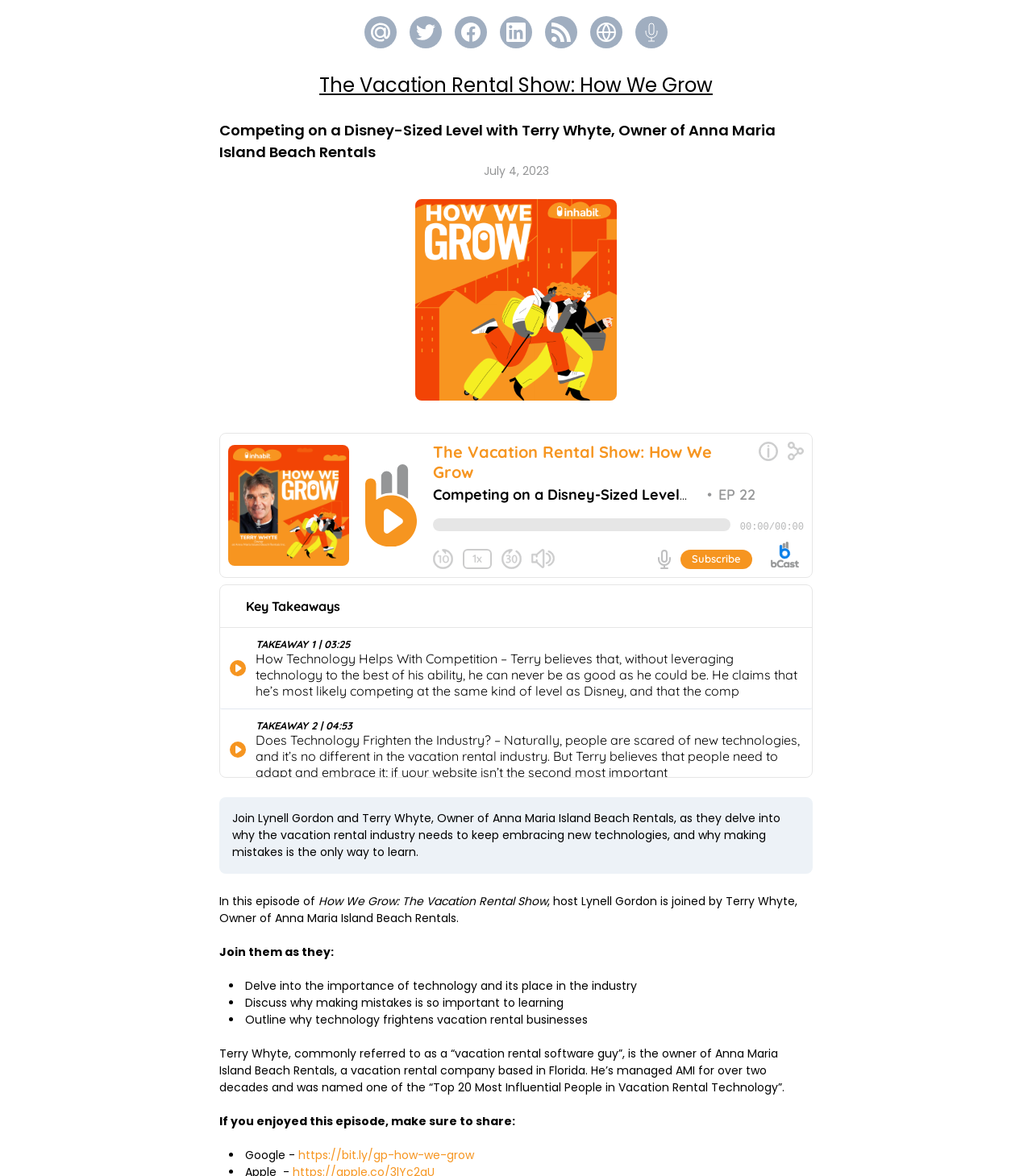Provide the bounding box coordinates for the UI element that is described by this text: "Brand Management". The coordinates should be in the form of four float numbers between 0 and 1: [left, top, right, bottom].

None